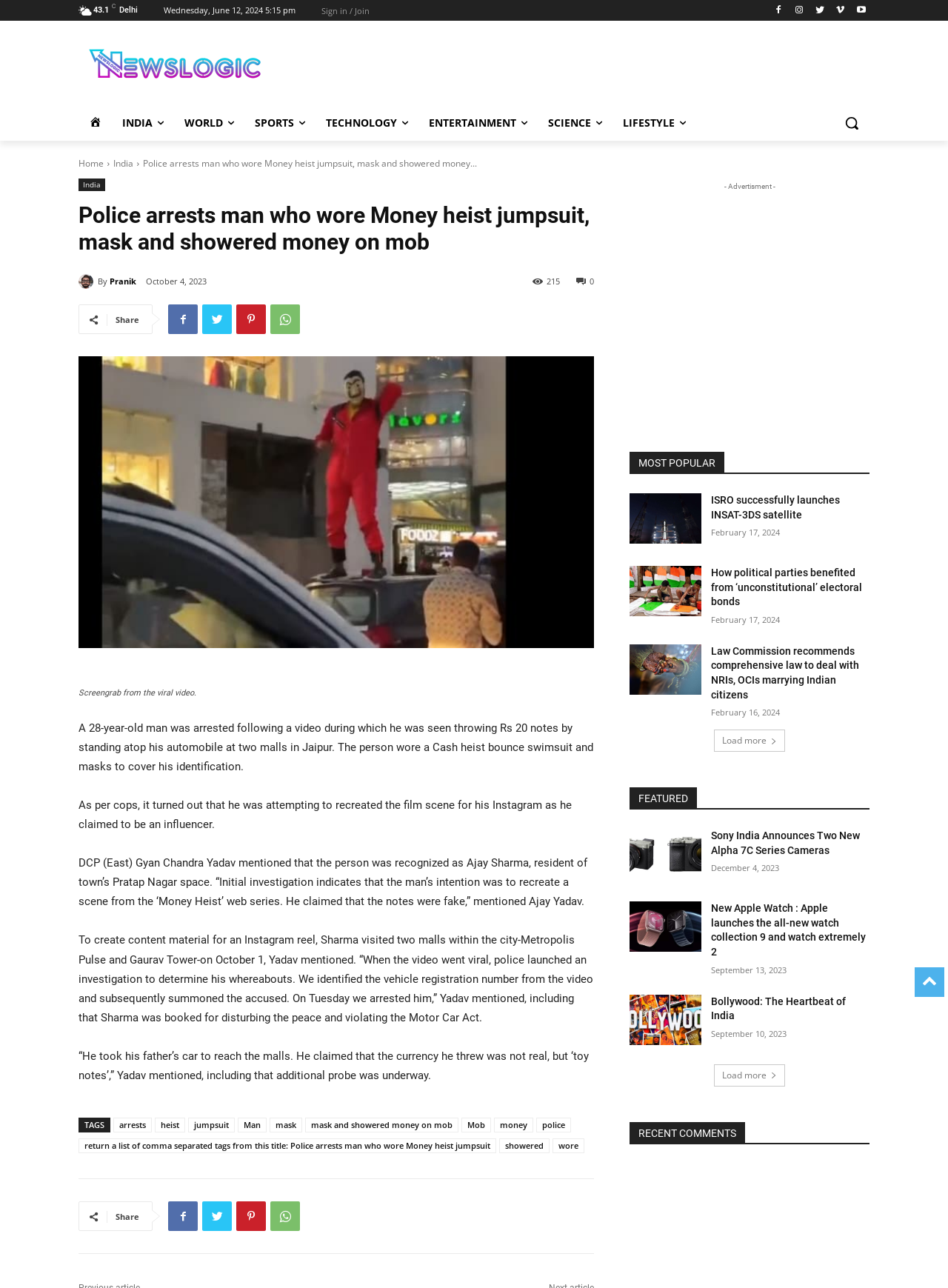Please mark the bounding box coordinates of the area that should be clicked to carry out the instruction: "Click on the 'MOST POPULAR' heading".

[0.664, 0.351, 0.917, 0.368]